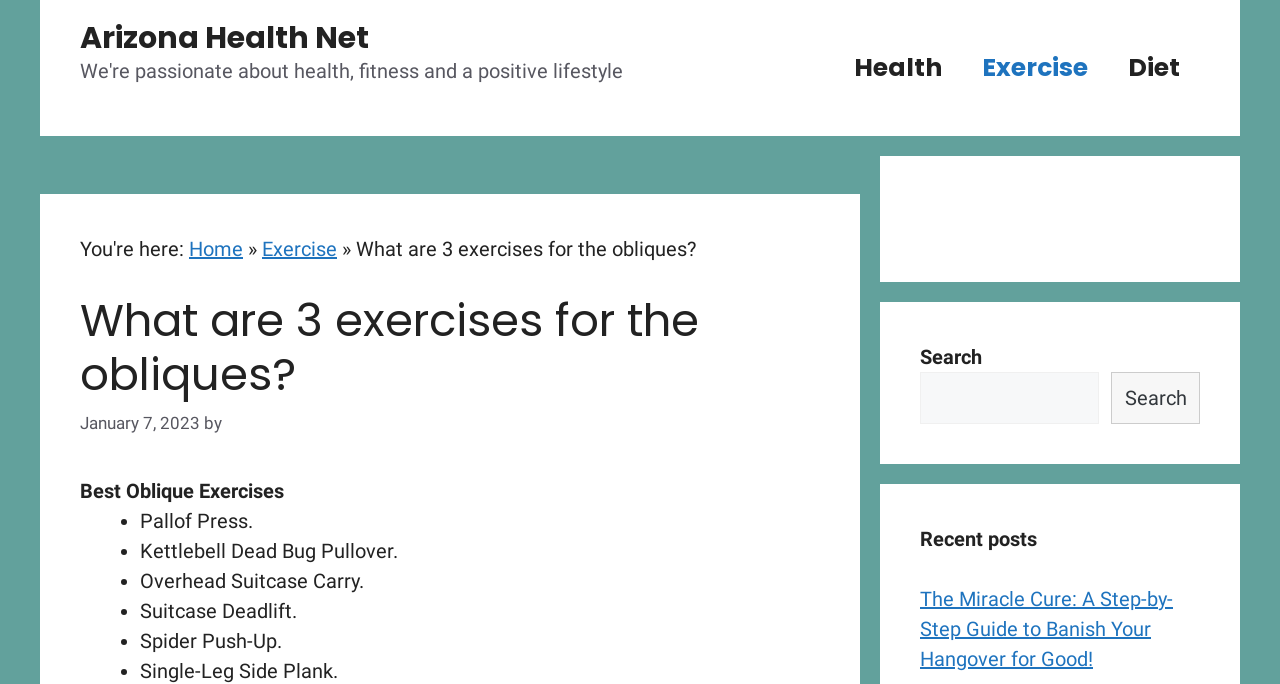Can you specify the bounding box coordinates of the area that needs to be clicked to fulfill the following instruction: "Click on the 'Arizona Health Net' link"?

[0.062, 0.025, 0.288, 0.086]